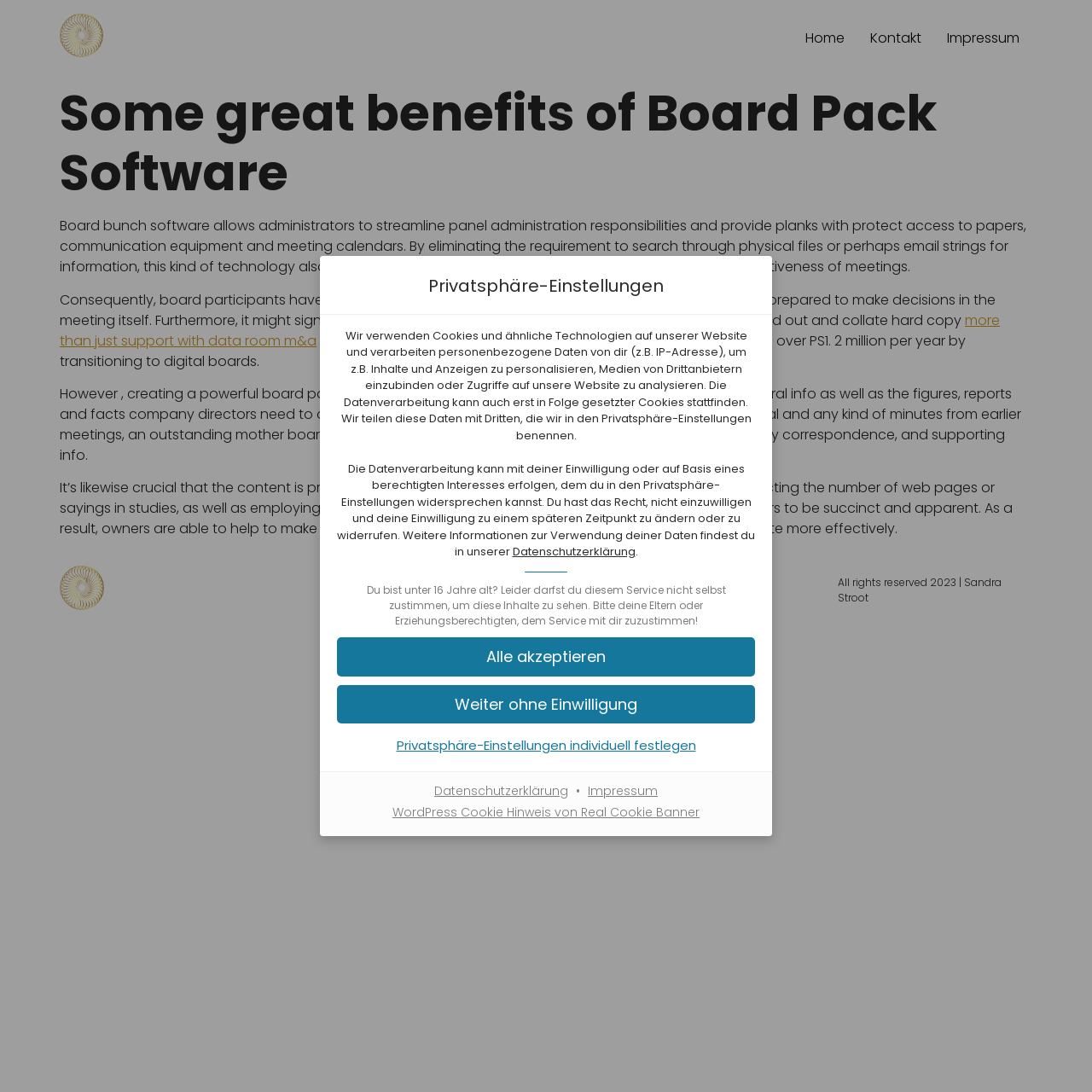Determine the bounding box coordinates of the clickable region to follow the instruction: "Go to imprint".

[0.534, 0.716, 0.606, 0.732]